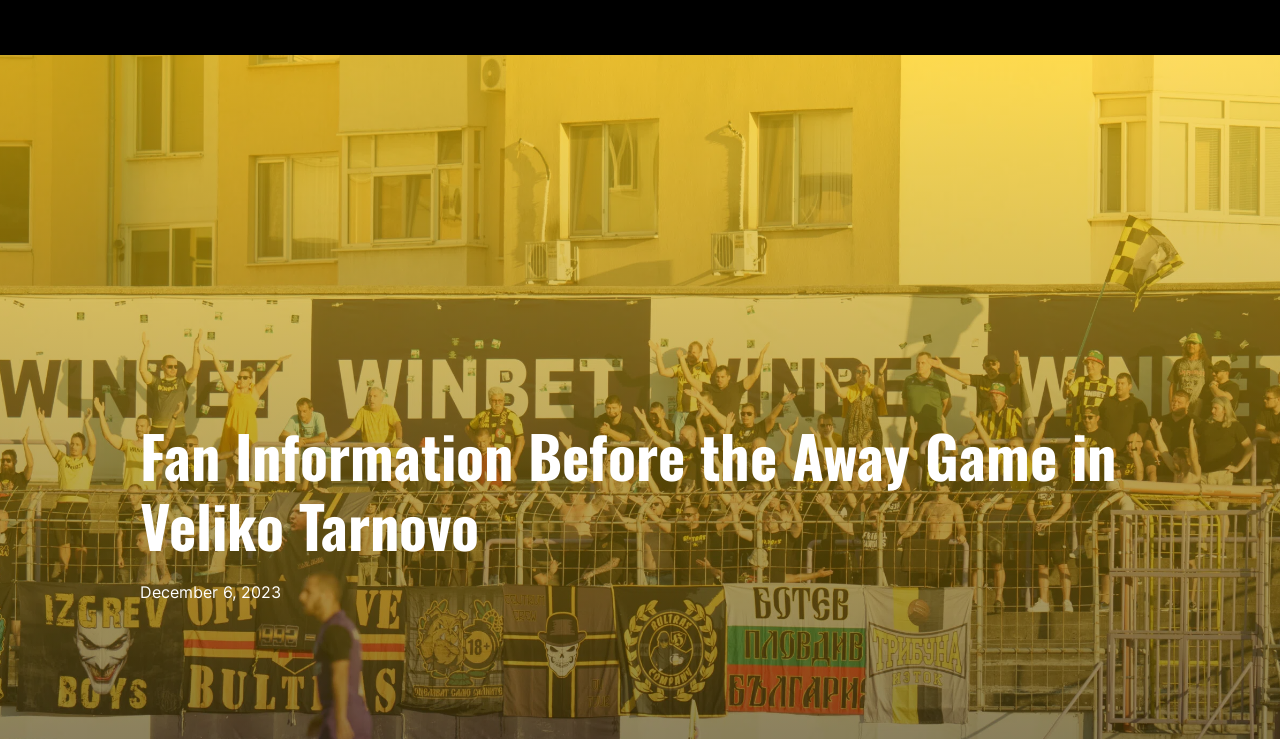Identify the bounding box coordinates of the clickable region to carry out the given instruction: "switch to Bulgarian language".

[0.9, 0.003, 0.963, 0.065]